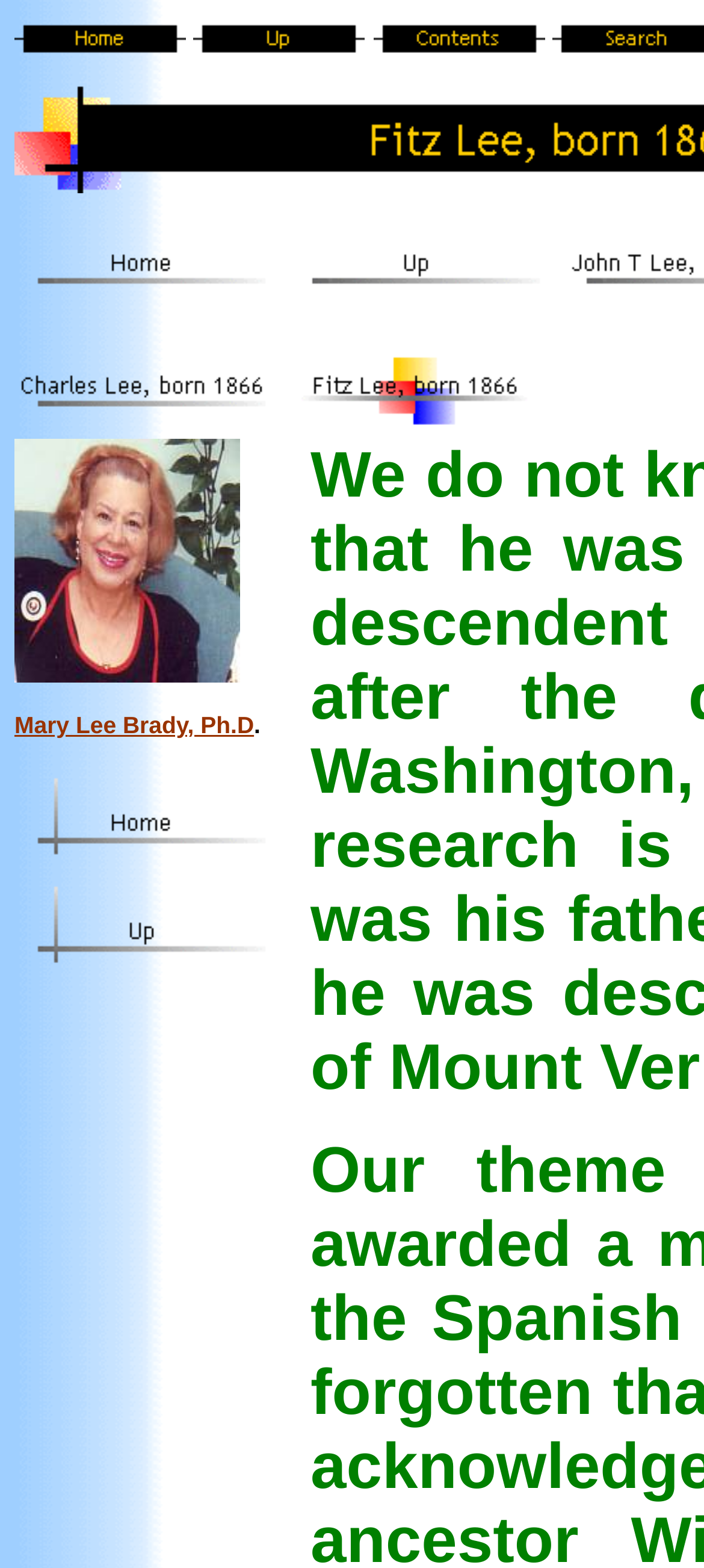Could you indicate the bounding box coordinates of the region to click in order to complete this instruction: "go to home page".

[0.021, 0.009, 0.264, 0.029]